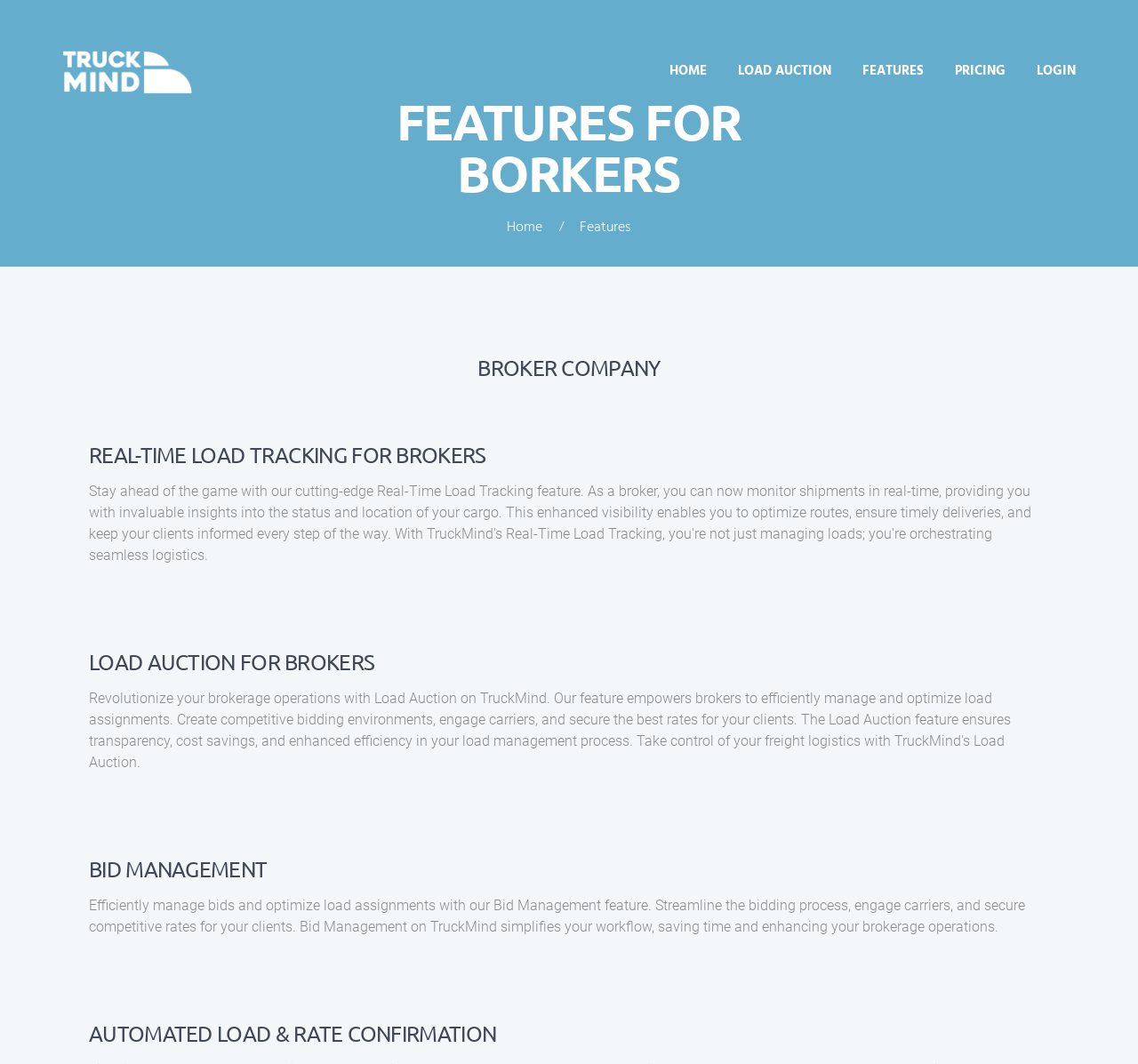What is the purpose of the 'BID MANAGEMENT' feature?
Please provide a single word or phrase as your answer based on the image.

Manage bids and optimize load assignments